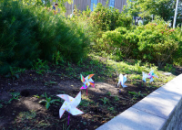Summarize the image with a detailed description that highlights all prominent details.

In this vibrant image, a garden area is adorned with colorful pinwheels, crafted by Middle School students to commemorate the UN’s International Day of Peace. Each pinwheel is uniquely designed, showcasing a variety of colors, symbolizing hope and unity. The display is situated amidst lush greenery, with a backdrop of a modern building, suggesting an active school environment. This artistic collaborative project, known as "Pinwheels for Peace," aims to promote awareness of peace and understanding, aligning with the UN's 2024 theme of “Actions for Peace: Our Ambition for the #GlobalGoals.” The image captures a moment of creativity and community, reflecting the students' engagement in meaningful global conversations through their art.